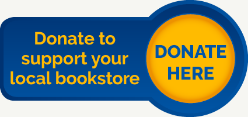What is the purpose of the button design?
Provide a detailed and well-explained answer to the question.

The button design aims to encourage contributions that will benefit the community's reading culture and sustainability of local booksellers, as stated in the caption.